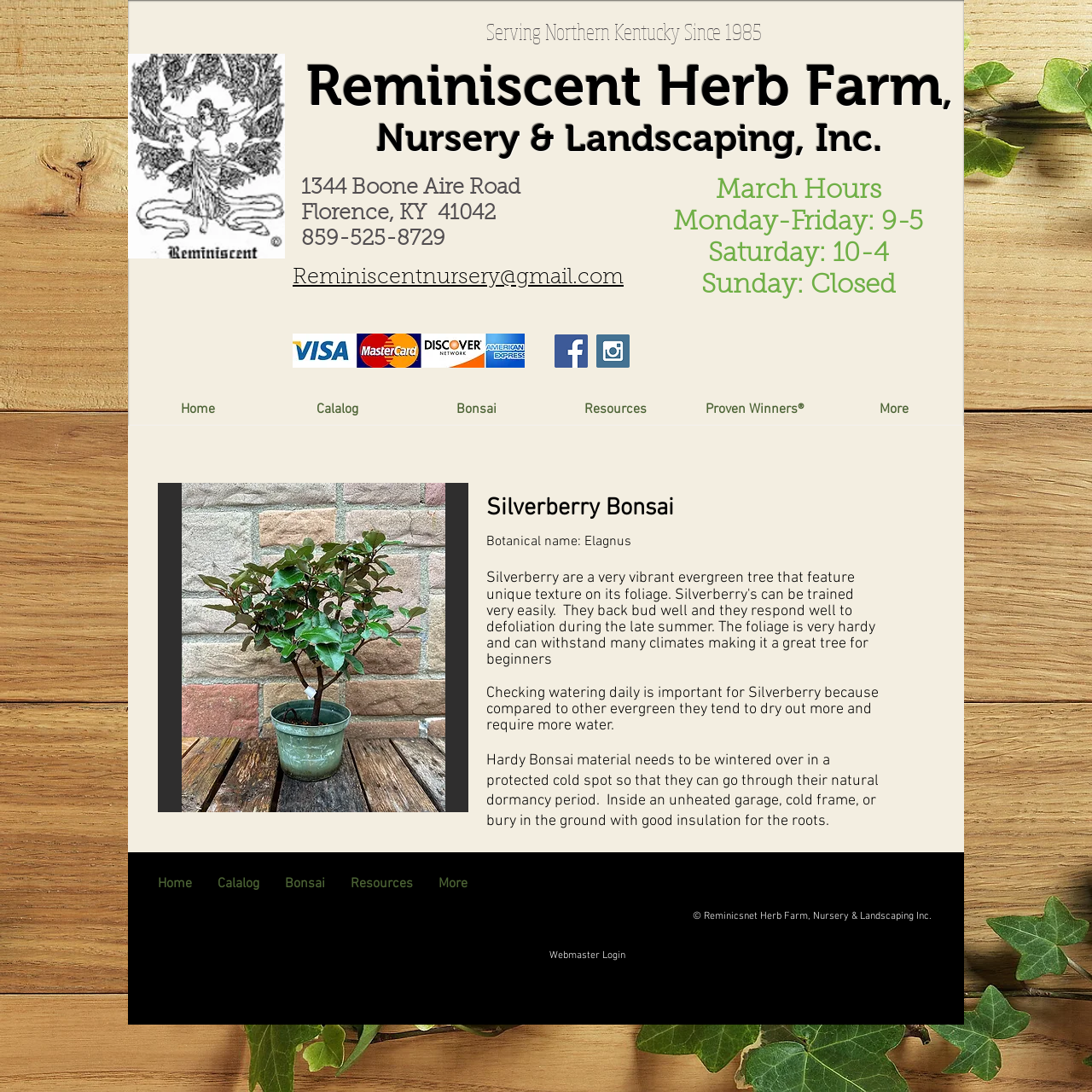Offer a meticulous description of the webpage's structure and content.

The webpage is for Silverberry, a reminiscent nursery, and it appears to be a business website. At the top left, there is a logo image of Reminiscent, and next to it, a heading that reads "Serving Northern Kentucky Since 1985". On the top right, there is a site search iframe and a heading that displays the company name, address, and phone number.

Below the company information, there is a section with a heading that shows the business hours for March. Within this section, there are two static text elements, one displaying "Sunday: Closed" and another displaying a blank space.

To the left of the business hours section, there is an image of accepted forms of payment. Below this image, there is a social bar with links to Facebook and Instagram, each represented by an icon.

The main content area of the webpage is divided into two sections. The top section has a navigation menu with links to different parts of the website, including Home, Catalog, Bonsai, Resources, and More. Below the navigation menu, there is a slideshow gallery with buttons to navigate through the slides. The first slide is currently displayed, showing an image of Silverberry Bonsai, and there are buttons to play or pause the slideshow.

On the right side of the slideshow gallery, there are three static text elements that provide information about Silverberry Bonsai, including its botanical name, watering needs, and winter care instructions.

At the bottom of the webpage, there is a footer section with a navigation menu that duplicates the links from the top section. There is also a Wix Hit Counter iframe, a copyright notice, and a link to the Webmaster Login.